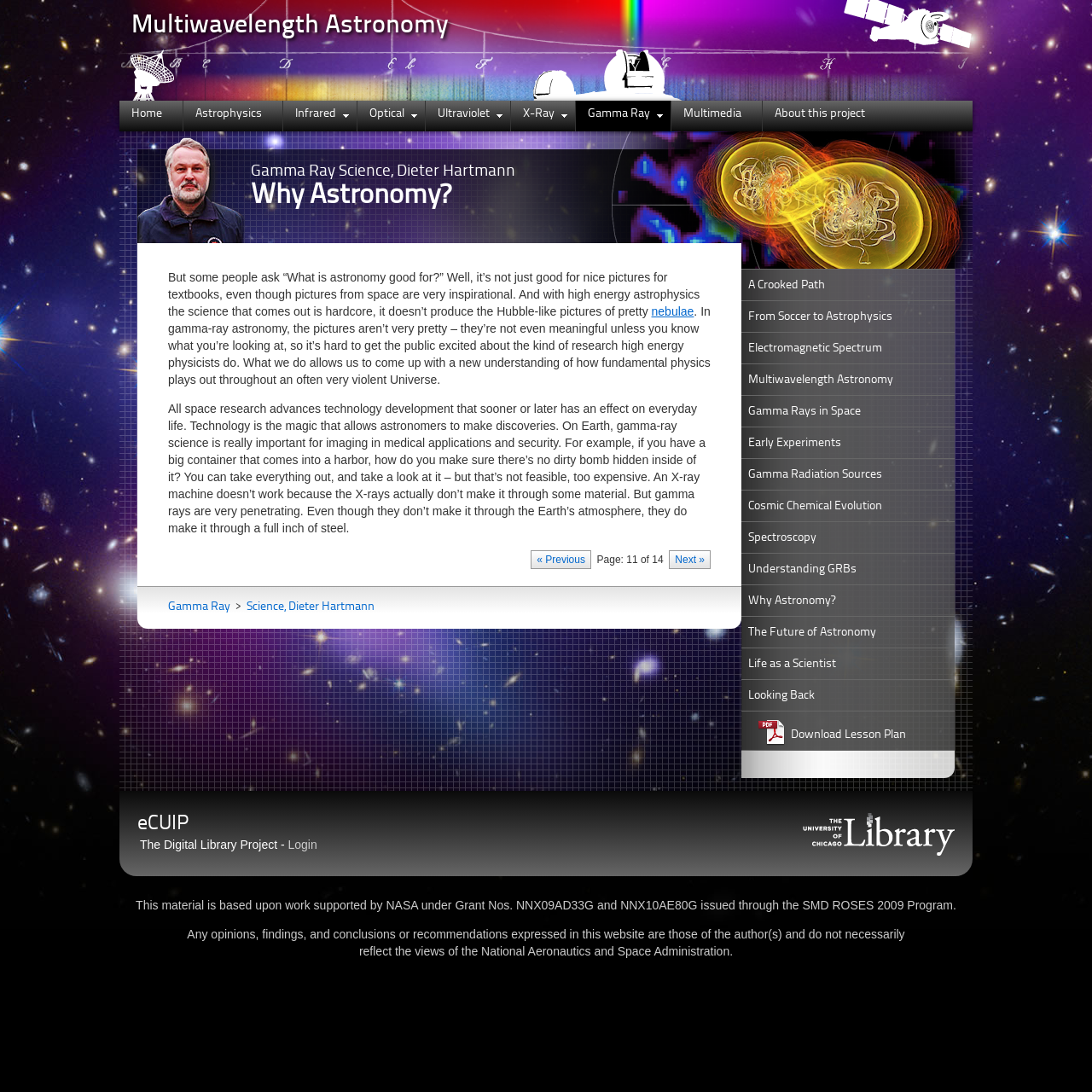Find the bounding box coordinates for the area that should be clicked to accomplish the instruction: "Read the article about 'Penthouses for sale Miami'".

None